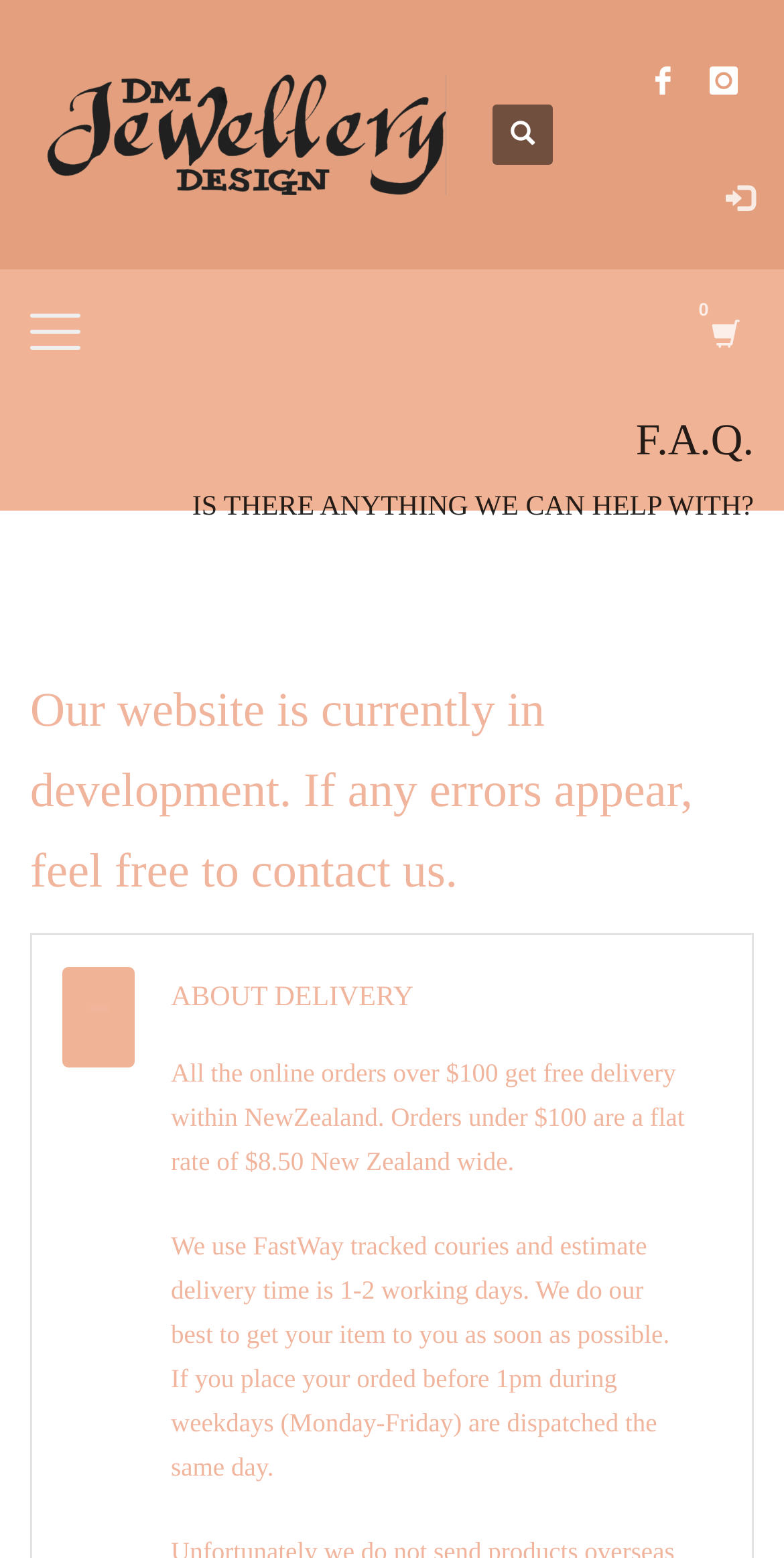Predict the bounding box of the UI element based on the description: "LOGIN". The coordinates should be four float numbers between 0 and 1, formatted as [left, top, right, bottom].

[0.926, 0.11, 0.961, 0.141]